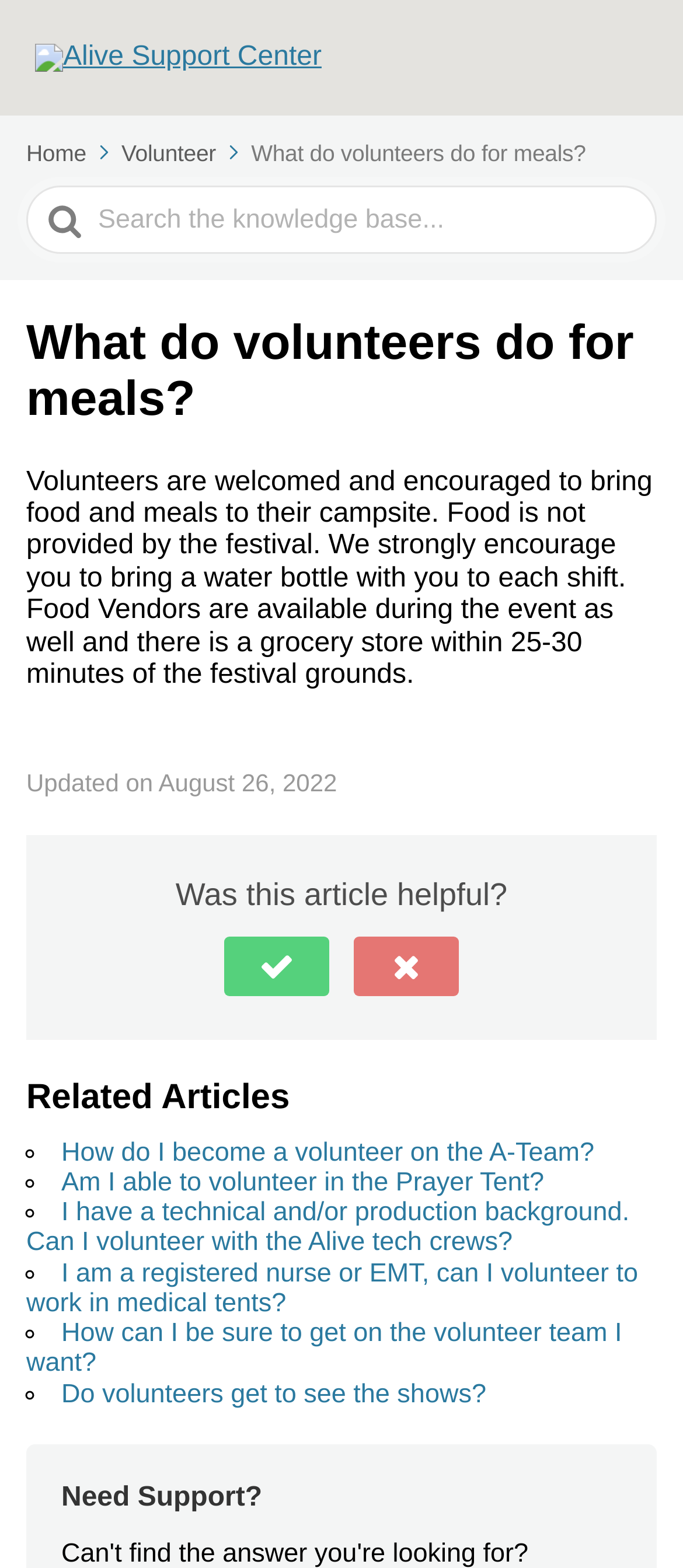Determine the bounding box coordinates of the region I should click to achieve the following instruction: "learn about education". Ensure the bounding box coordinates are four float numbers between 0 and 1, i.e., [left, top, right, bottom].

None